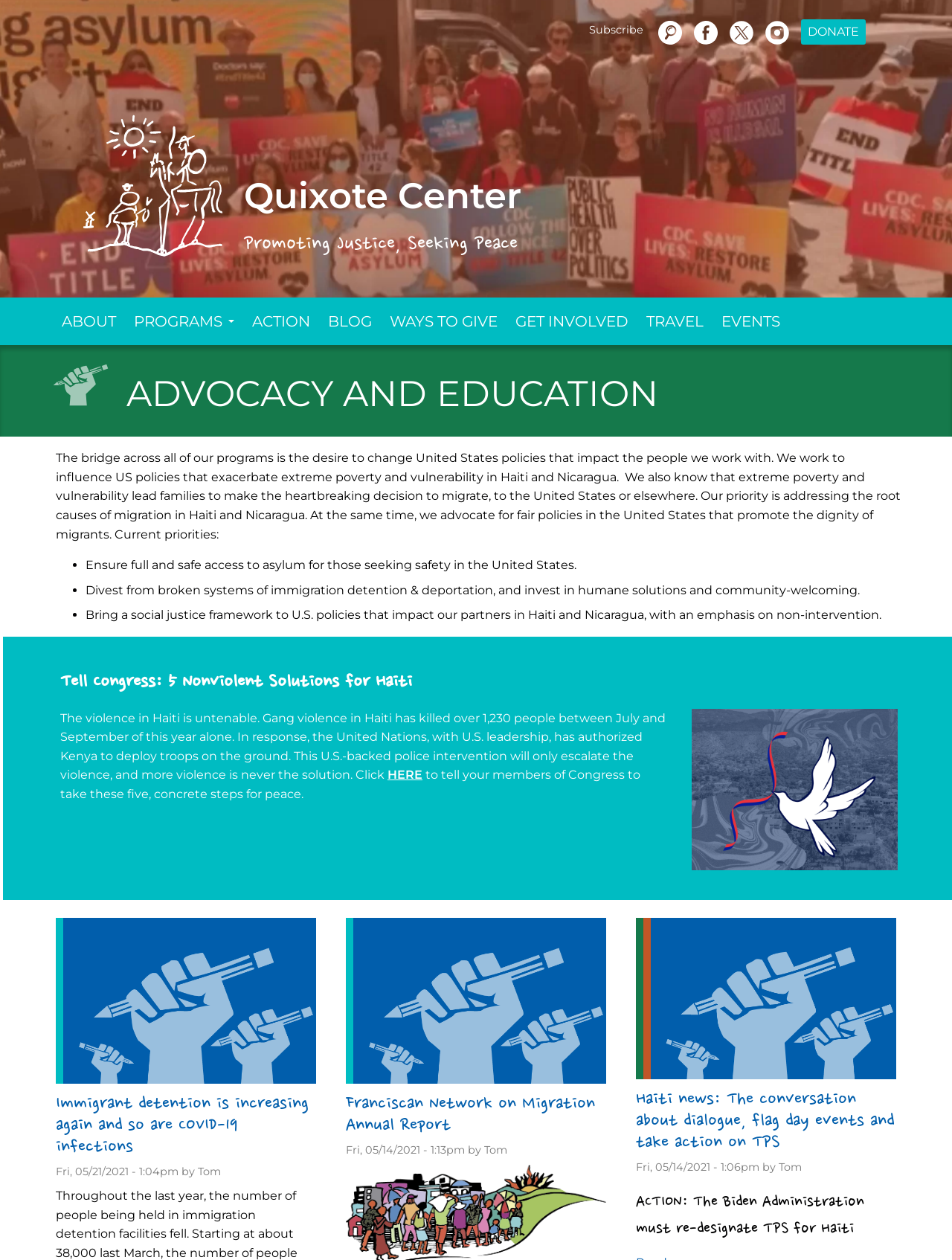Please examine the image and provide a detailed answer to the question: What is the name of the organization?

The name of the organization can be found in the banner 'Site header' section, where it is written as 'The Quixote Center' with an image of 'Home' beside it.